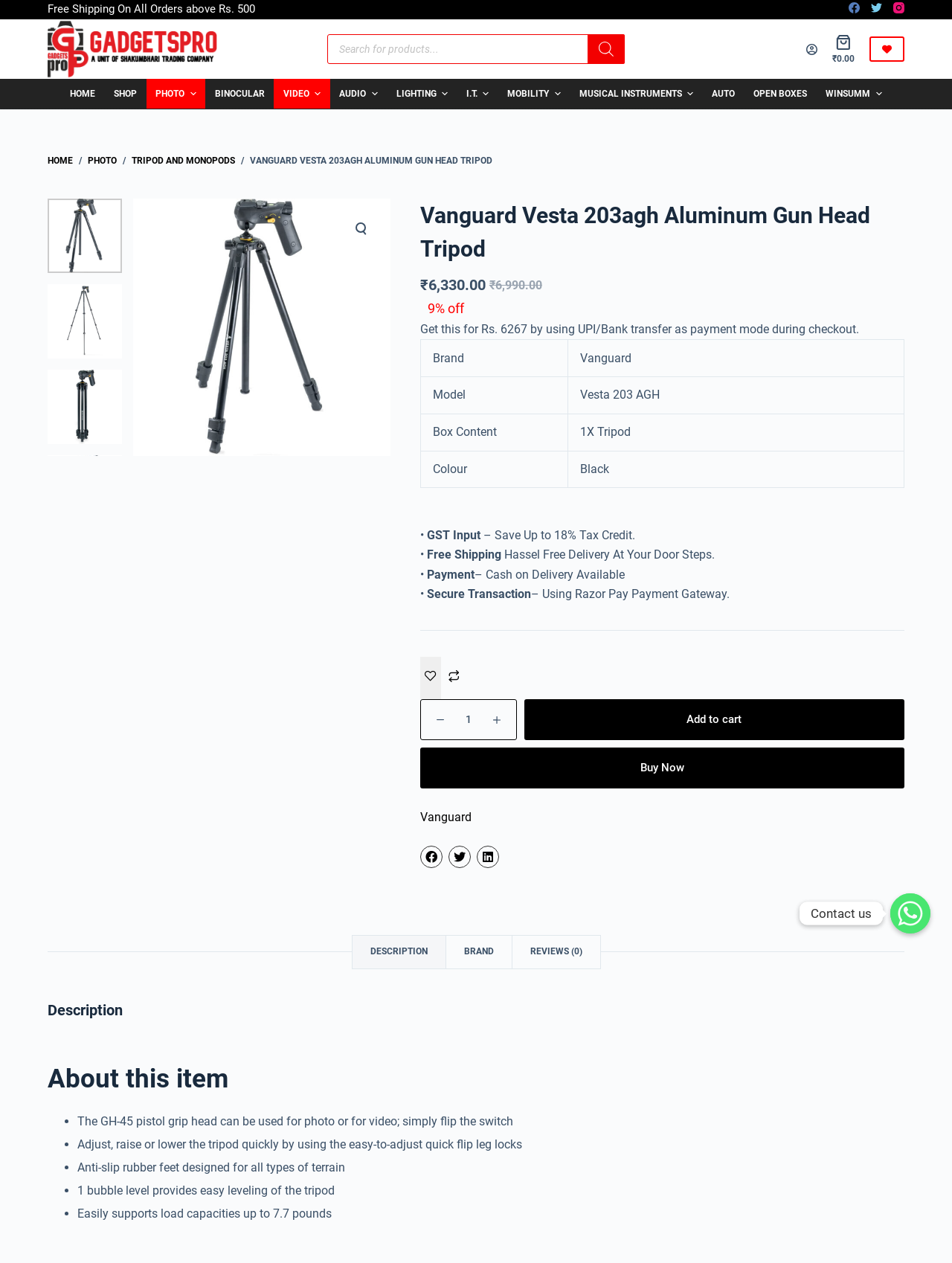Could you find the bounding box coordinates of the clickable area to complete this instruction: "Expand photo dropdown menu"?

[0.154, 0.063, 0.216, 0.086]